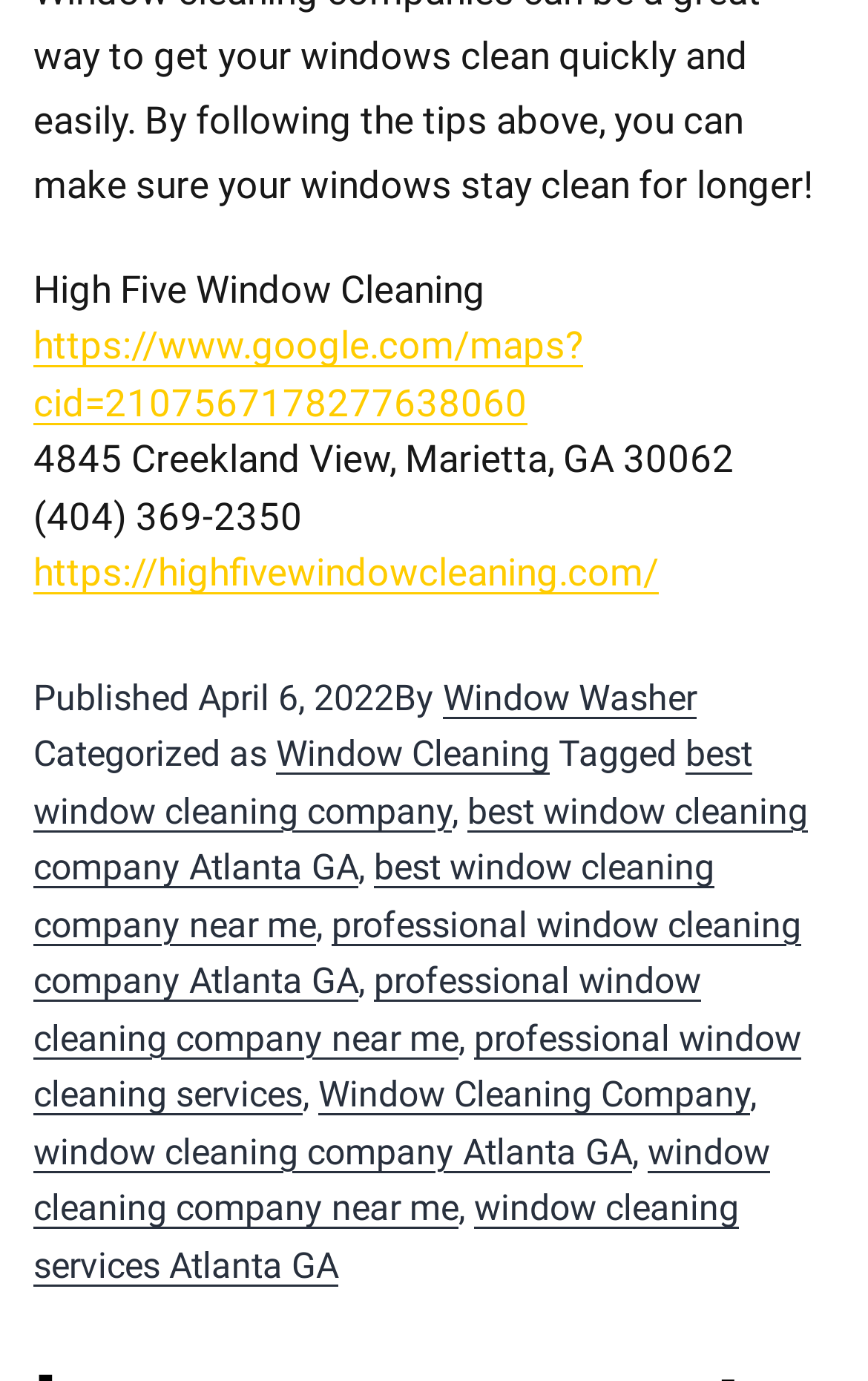Determine the bounding box coordinates of the clickable area required to perform the following instruction: "visit the company website". The coordinates should be represented as four float numbers between 0 and 1: [left, top, right, bottom].

[0.038, 0.399, 0.759, 0.431]